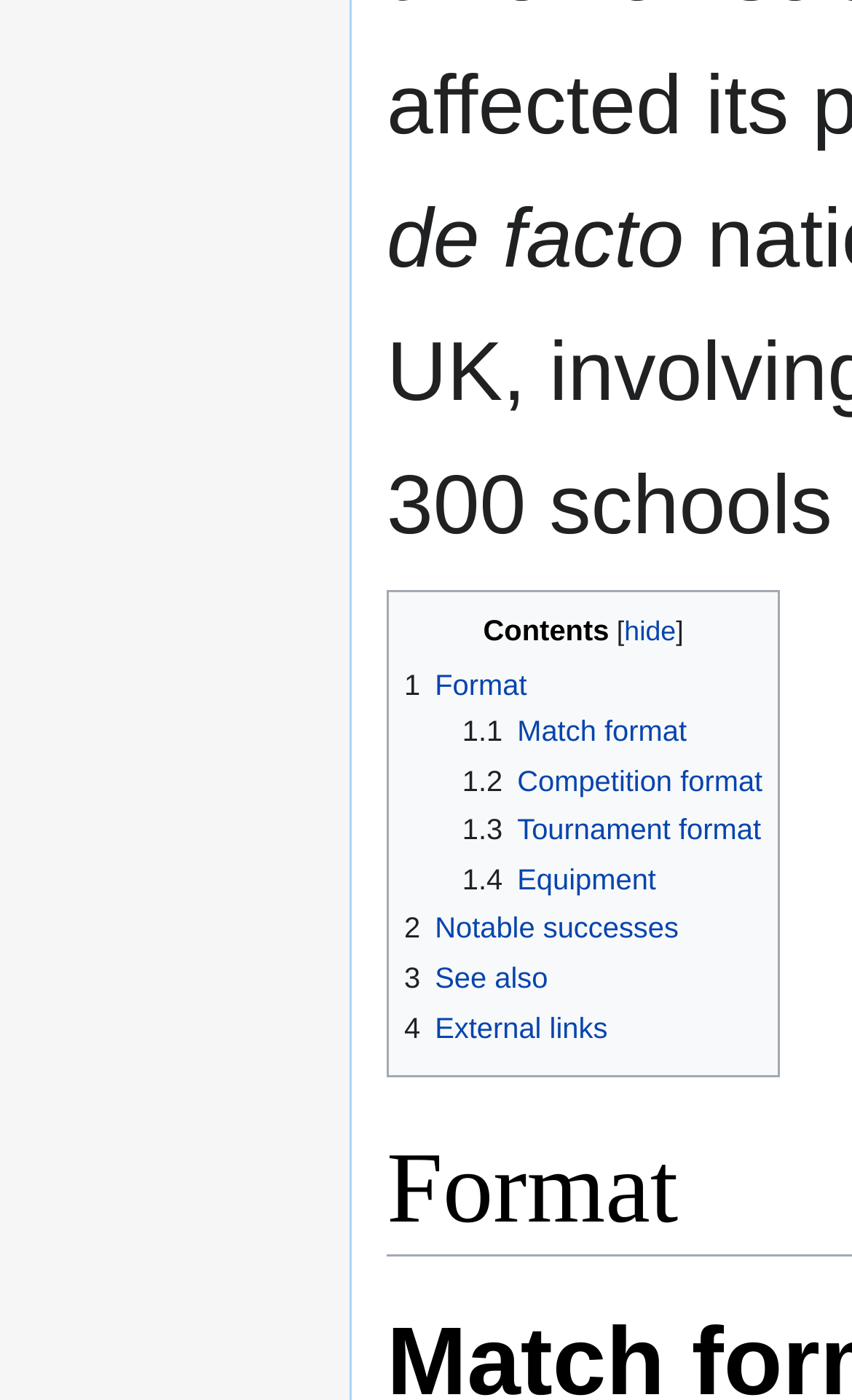Identify the bounding box coordinates of the region that needs to be clicked to carry out this instruction: "visit 4 External links". Provide these coordinates as four float numbers ranging from 0 to 1, i.e., [left, top, right, bottom].

[0.474, 0.722, 0.713, 0.745]